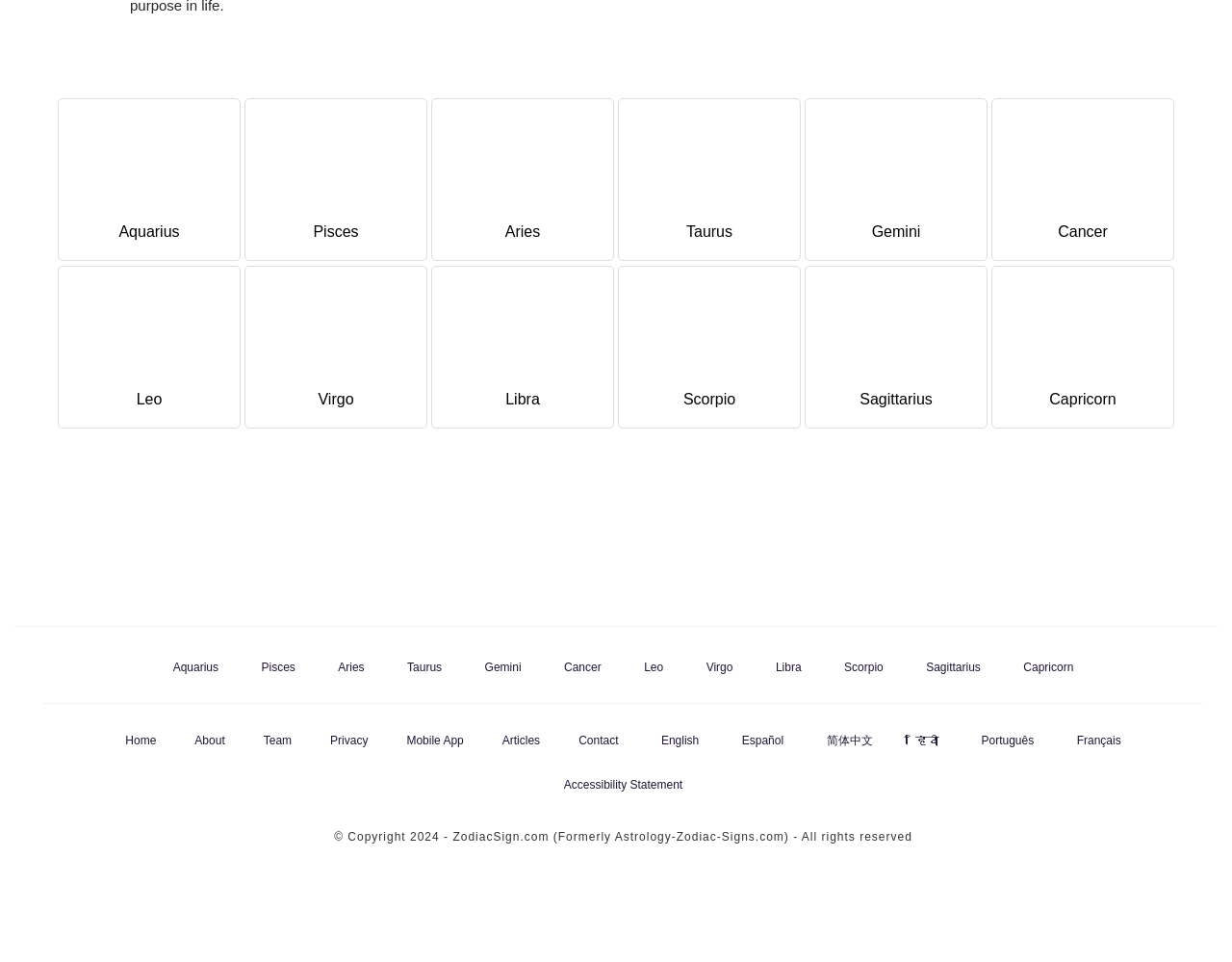Could you find the bounding box coordinates of the clickable area to complete this instruction: "Select Español language"?

[0.594, 0.758, 0.644, 0.782]